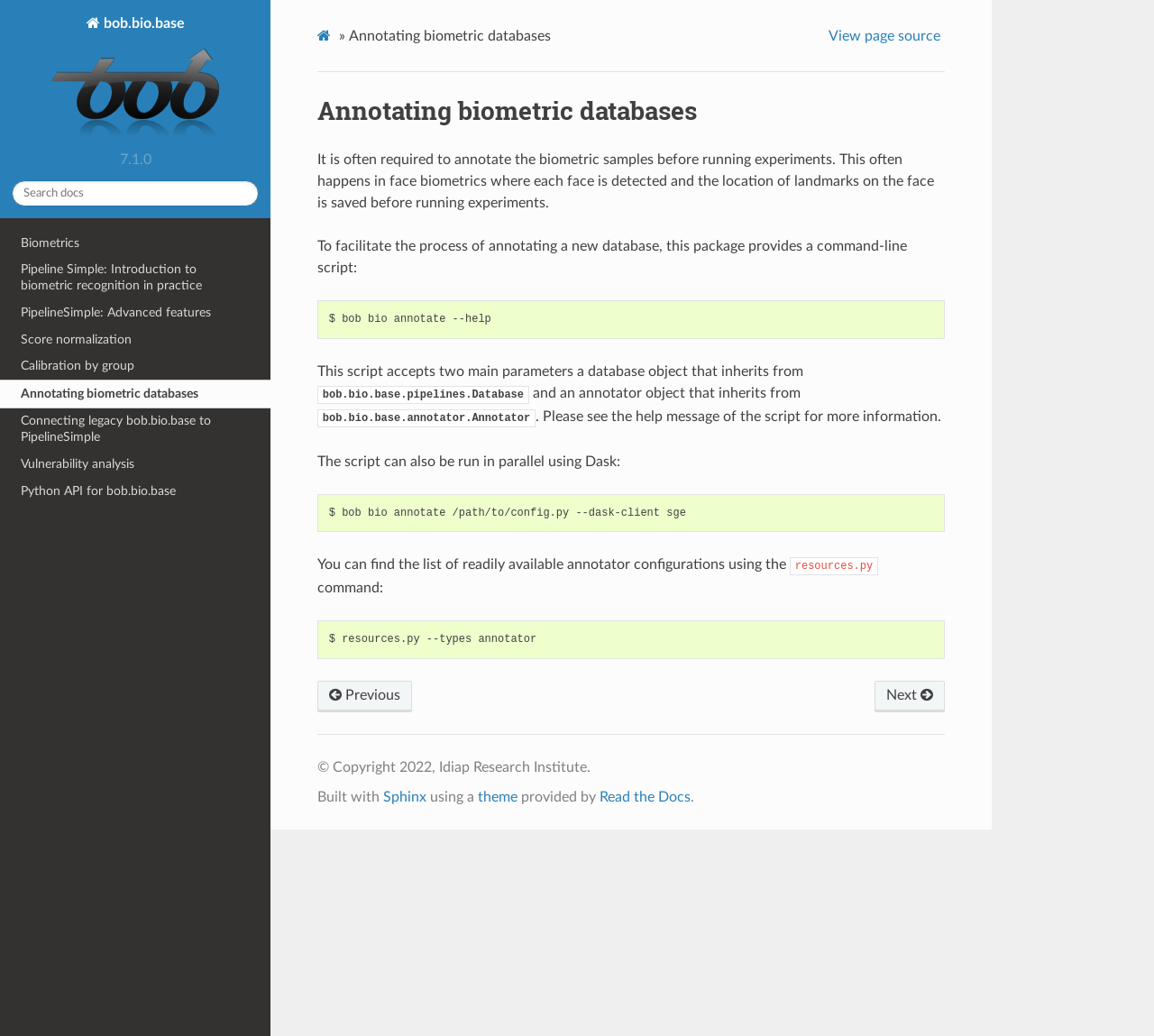Could you provide the bounding box coordinates for the portion of the screen to click to complete this instruction: "Navigate to previous page"?

[0.275, 0.657, 0.357, 0.688]